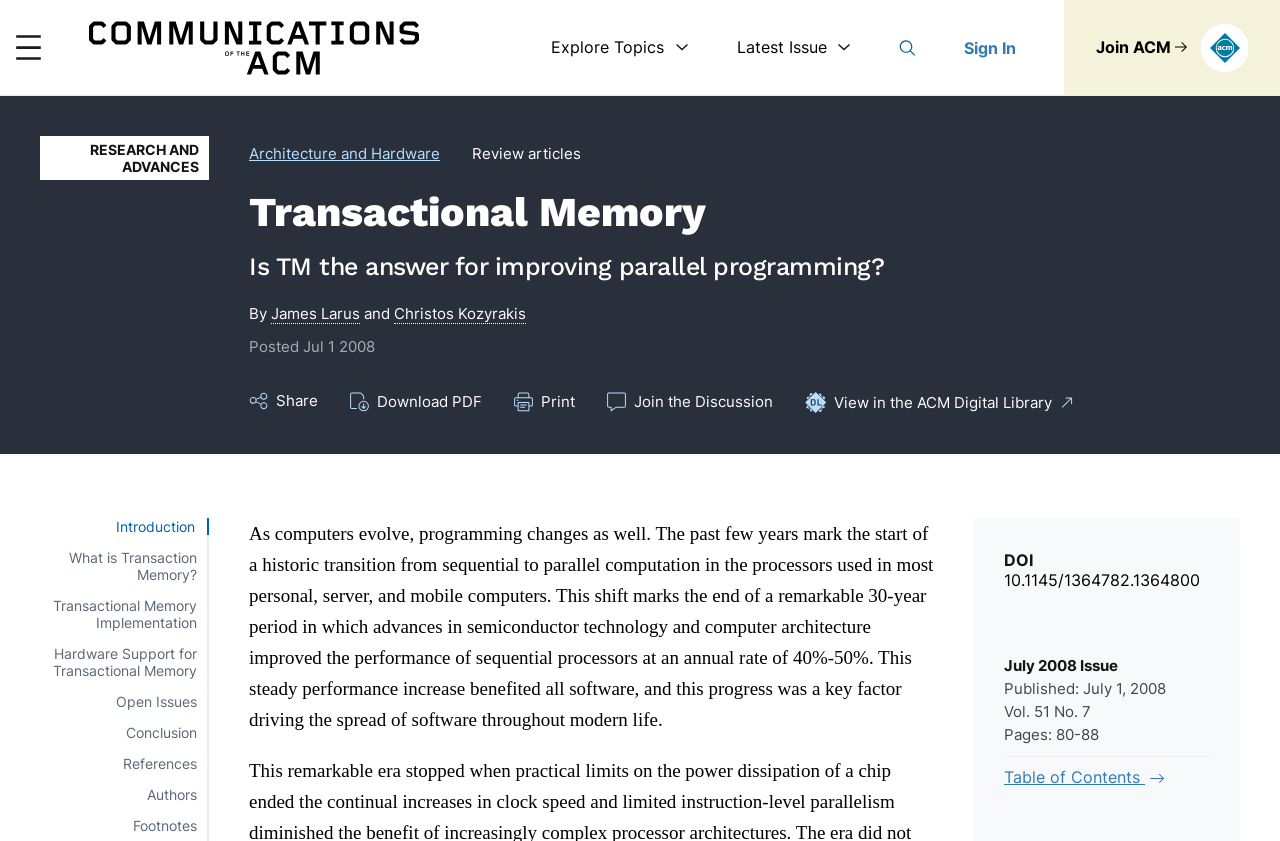Please locate the bounding box coordinates of the element's region that needs to be clicked to follow the instruction: "View the latest issue". The bounding box coordinates should be provided as four float numbers between 0 and 1, i.e., [left, top, right, bottom].

[0.576, 0.045, 0.665, 0.068]